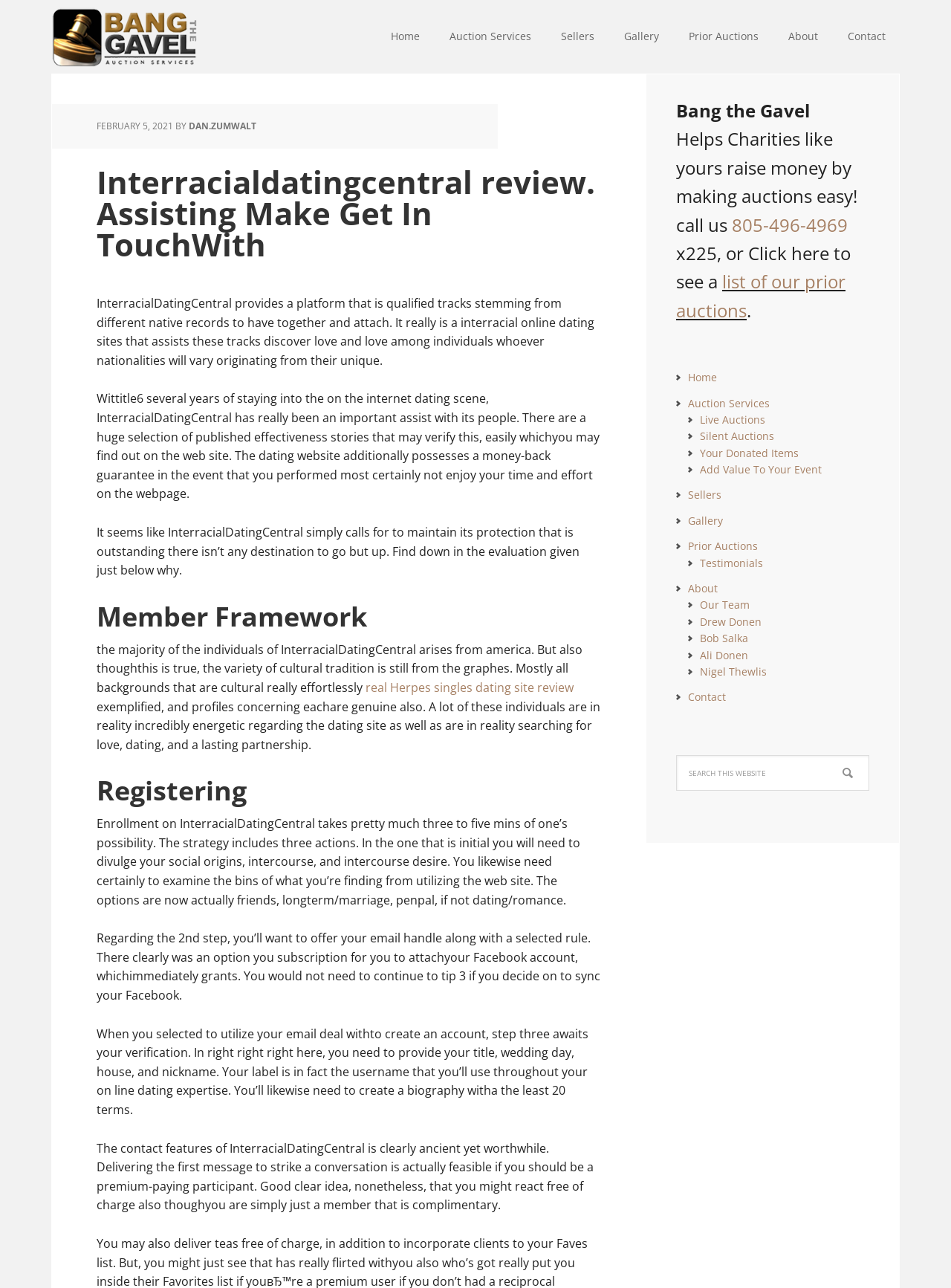What is the variety of cultural backgrounds on InterracialDatingCentral?
Based on the image, answer the question with as much detail as possible.

The webpage mentions that although most users are from the United States, the platform has a diverse range of cultural backgrounds, and profiles are genuine and active.